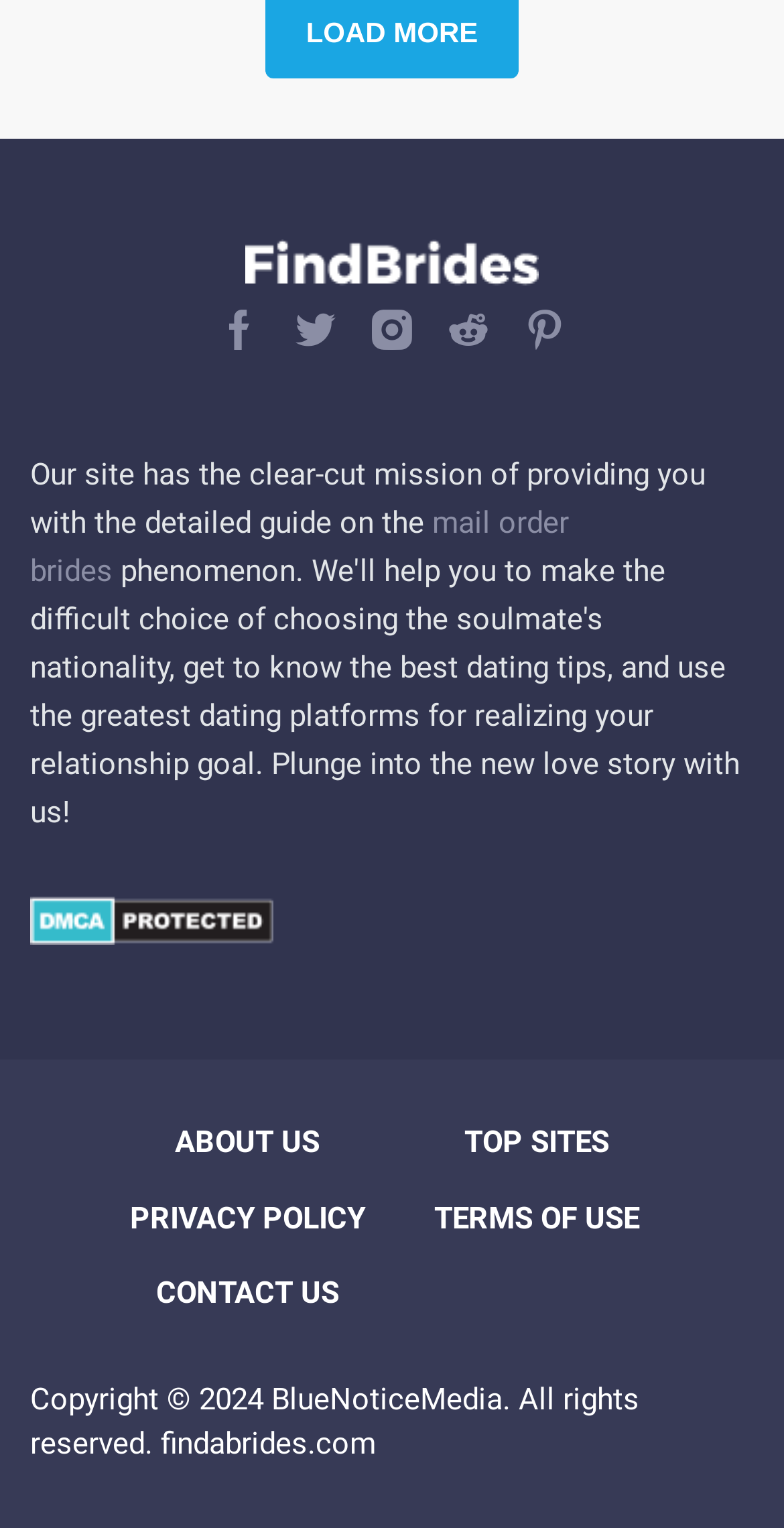Based on the image, provide a detailed and complete answer to the question: 
What is the name of the website?

The name of the website can be determined by looking at the link element with the text 'Findabrides' which is located at the top of the webpage, indicating that it is the title of the website.